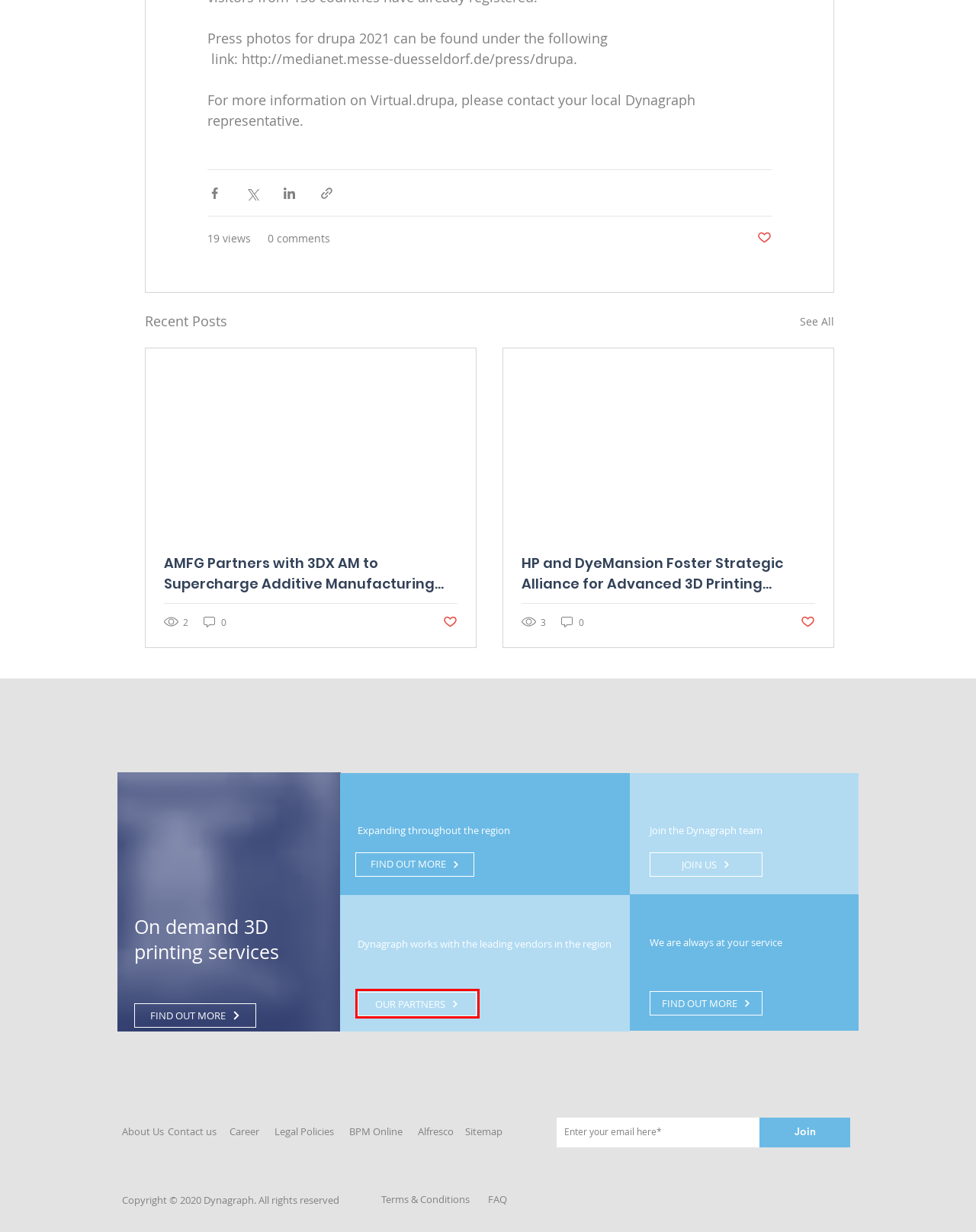Provided is a screenshot of a webpage with a red bounding box around an element. Select the most accurate webpage description for the page that appears after clicking the highlighted element. Here are the candidates:
A. Printer Maintenance & Servicing Dubai | Dynagraph for Printing
B. Terms & Conditions | Dynagraph.net
C. 3D Manufacturing | Dynagraph
D. Careers | Dynagraph
E. Contact Us | Dynagraph for Printing
F. Partners | Dynagraph
G. Privacy Policy | Dynagraph
H. Html Sitemap | Dynagraph.net

F